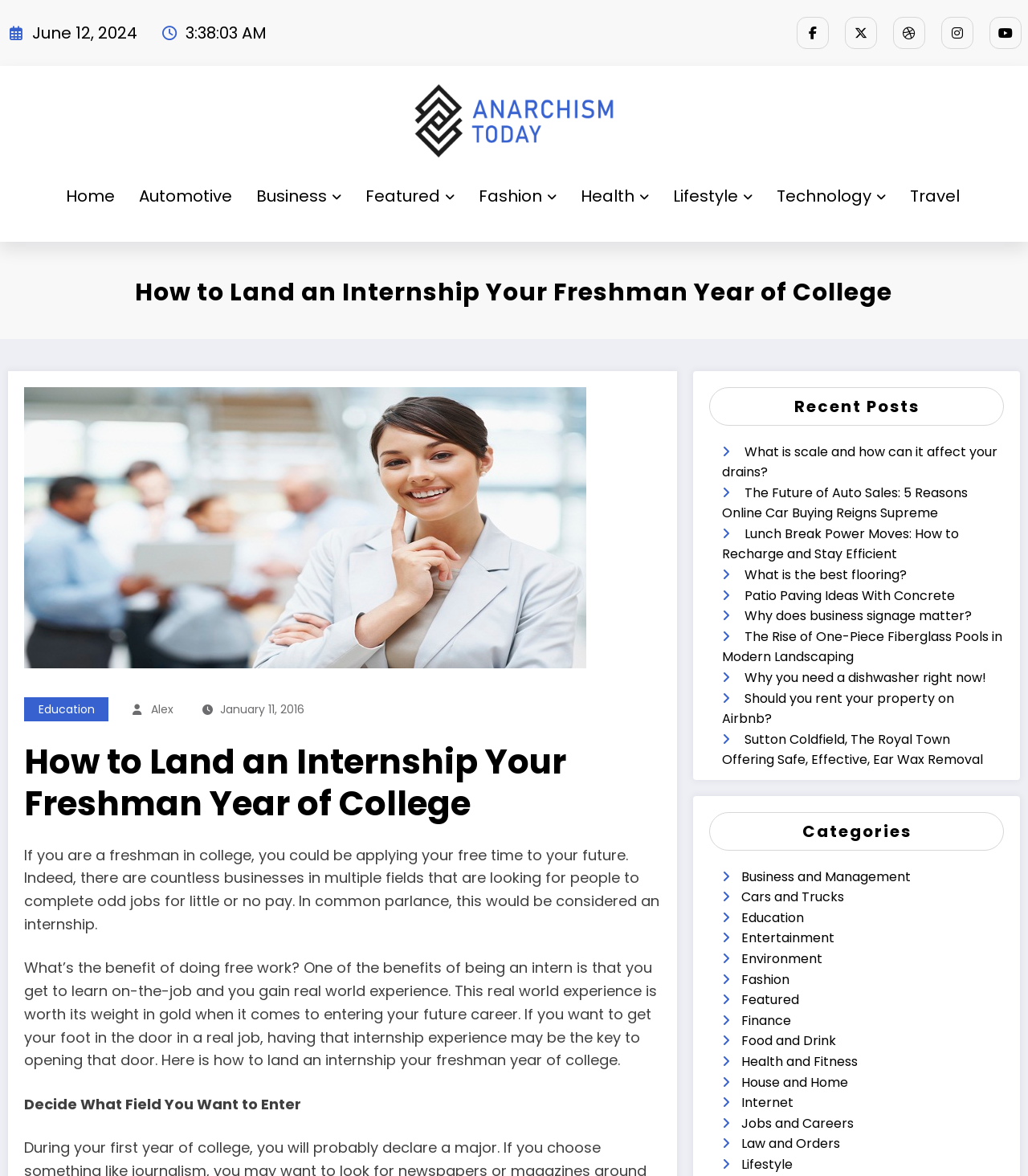Identify the bounding box coordinates of the clickable section necessary to follow the following instruction: "Read the article 'How to Land an Internship Your Freshman Year of College'". The coordinates should be presented as four float numbers from 0 to 1, i.e., [left, top, right, bottom].

[0.013, 0.236, 0.987, 0.261]